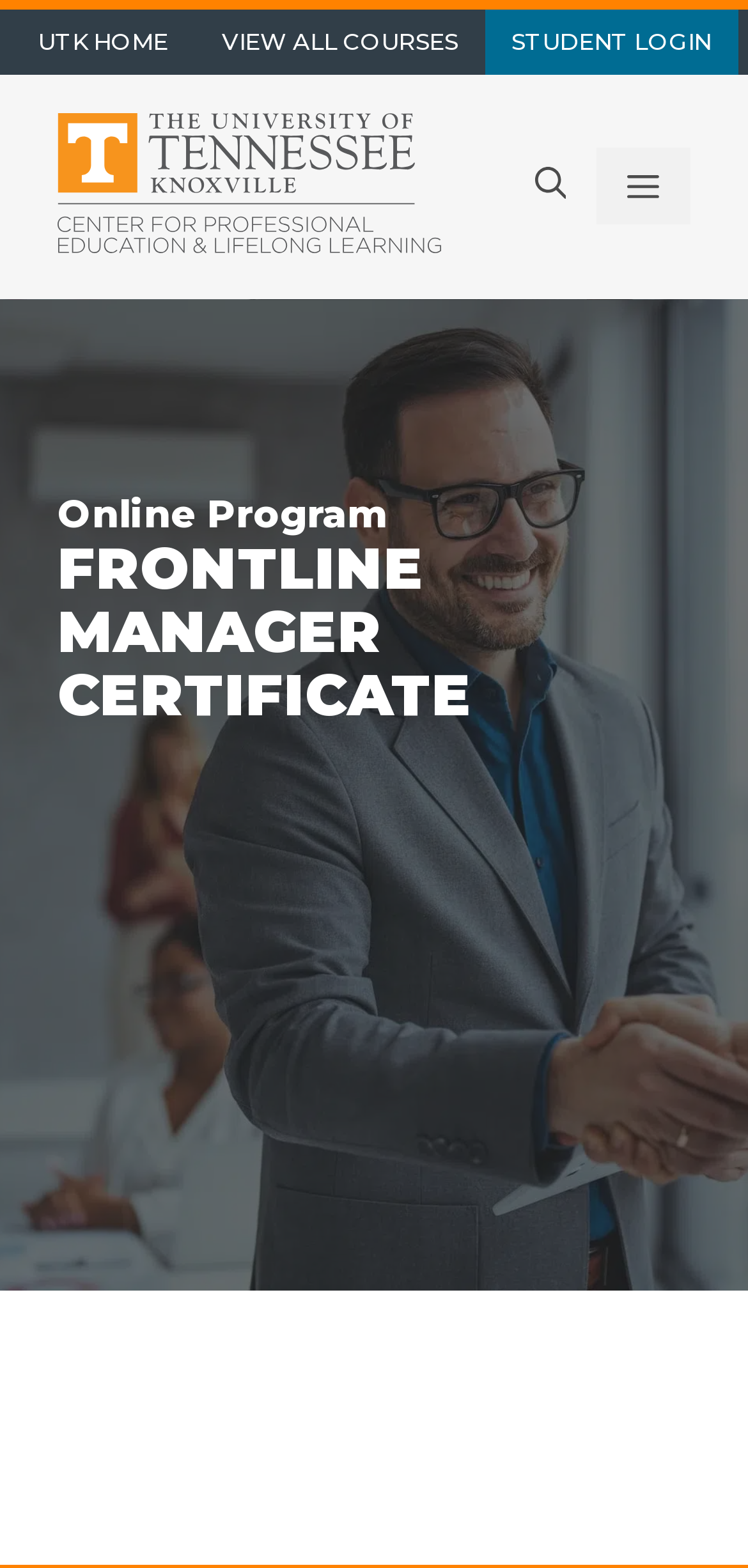Write a detailed summary of the webpage.

The webpage is about the Frontline Manager Certificate Program offered by UT CPELL. At the top left corner, there are three links: "UTK HOME", "VIEW ALL COURSES", and "STUDENT LOGIN". Below these links, there is a banner that spans the entire width of the page, containing a link to "UT CPELL" with an accompanying image of the UT CPELL logo.

To the right of the banner, there is a navigation menu with a "Mobile Toggle" button and a "Menu" button that controls the primary menu. When the "Menu" button is expanded, it reveals the primary menu.

Below the navigation menu, there are two headings: "Online Program" and "FRONTLINE MANAGER CERTIFICATE". The latter heading is more prominent and has two images placed to its right, although the images do not have any descriptive text.

The webpage appears to be focused on providing information about the Frontline Manager Certificate Program, with the meta description suggesting that it aims to provide tools for frontline managers to succeed and elevate business strategies and employee engagement.